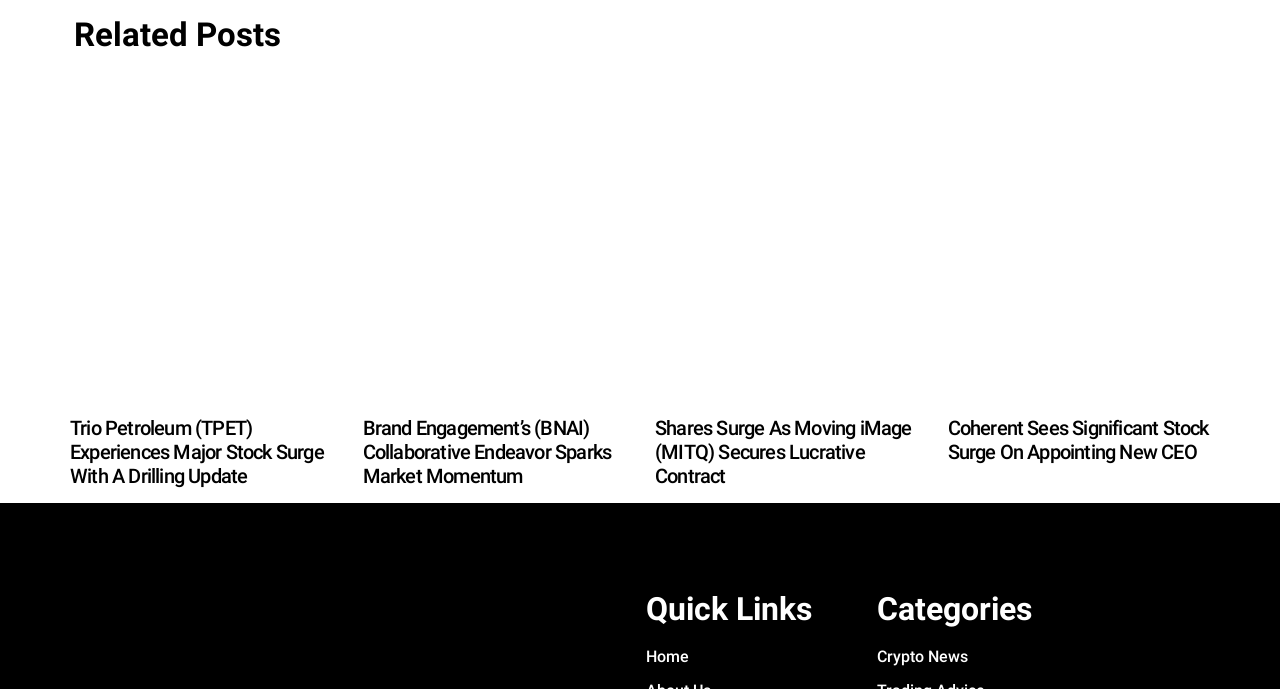What is the position of the 'Categories' section on the webpage?
Using the image as a reference, answer the question in detail.

The 'Categories' section is located at the bottom of the webpage, as indicated by its y1 and y2 coordinates, which are higher than those of the other elements on the webpage.